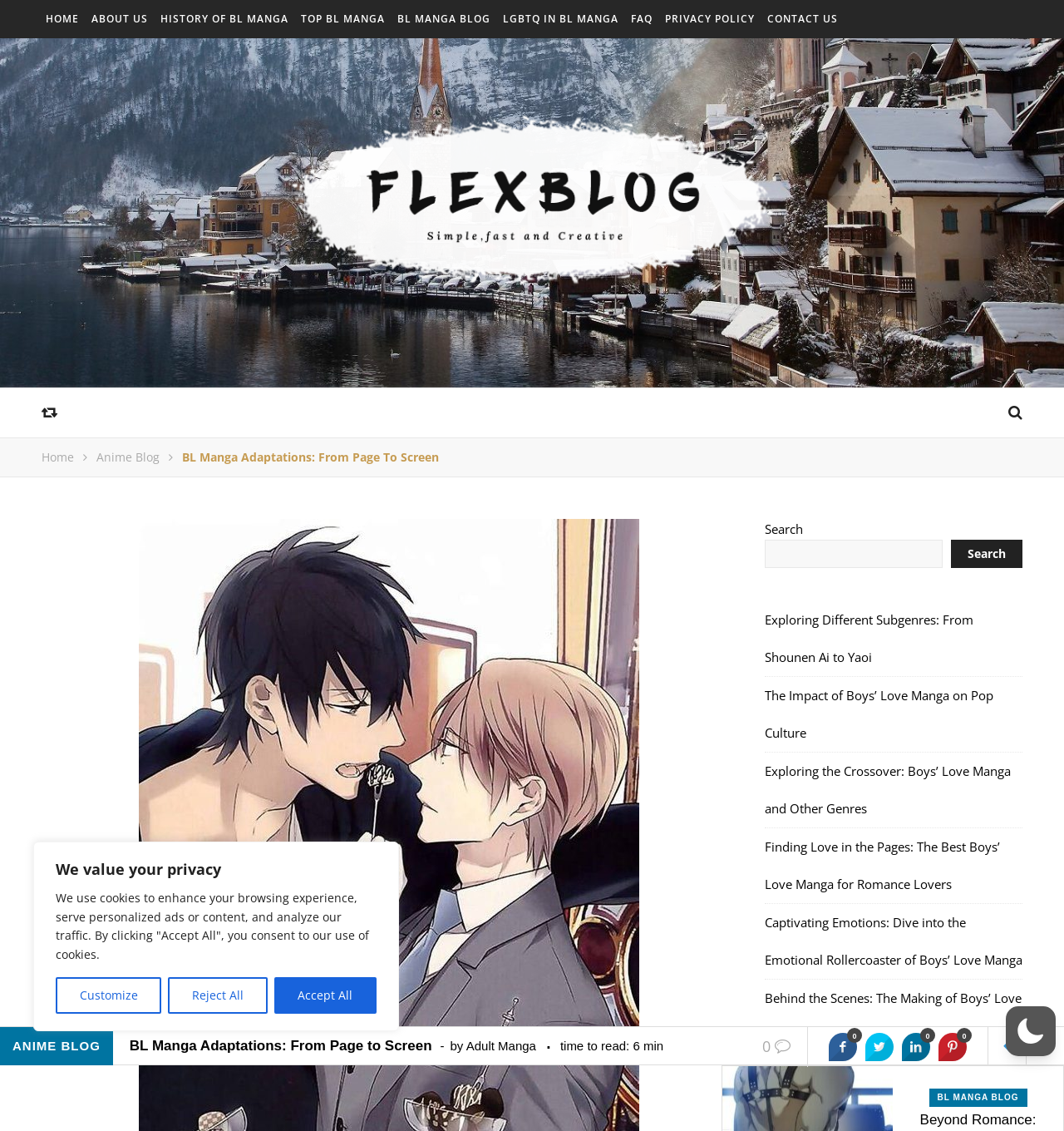Locate the bounding box coordinates of the element that should be clicked to execute the following instruction: "Search for BL Manga".

[0.719, 0.459, 0.961, 0.502]